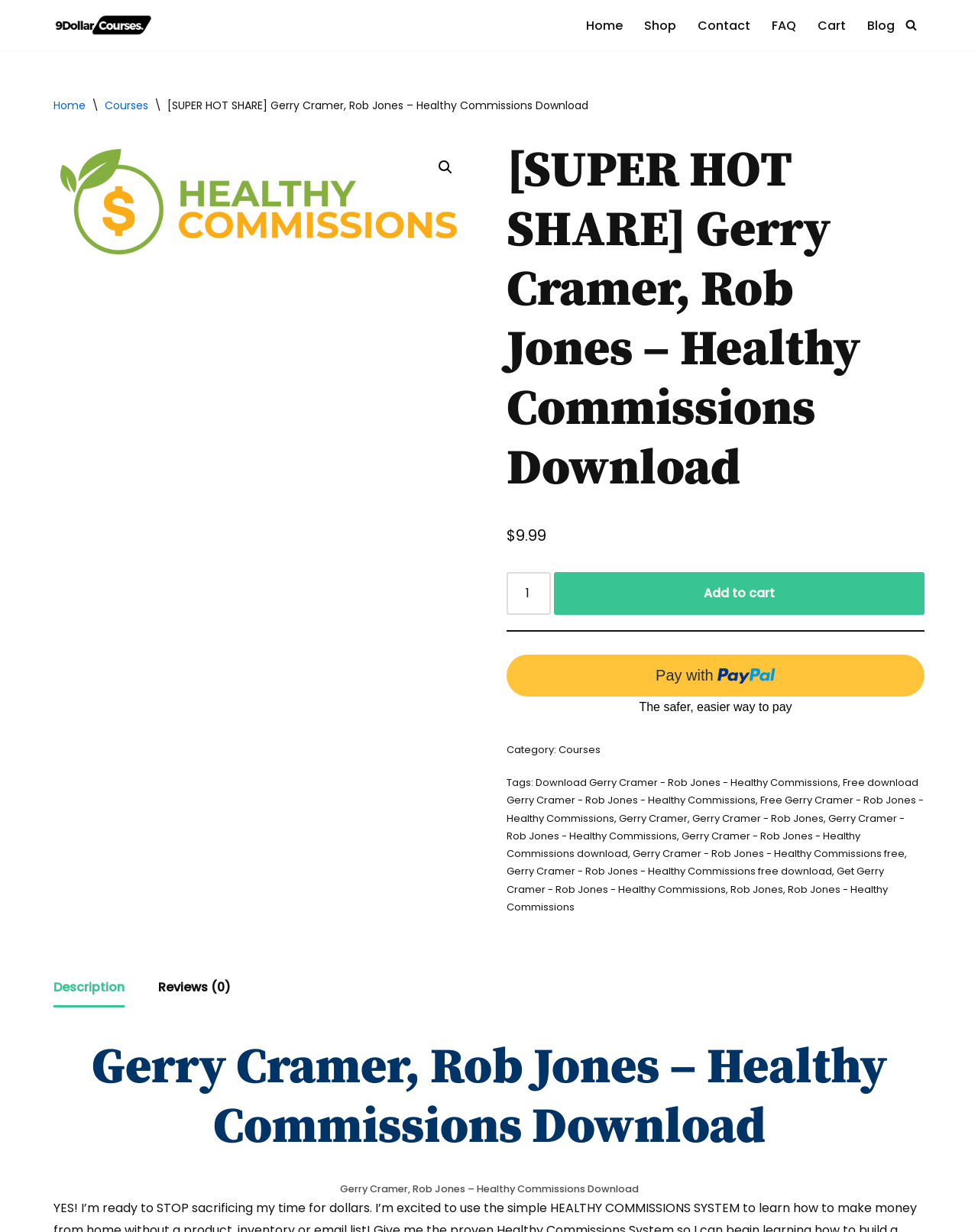Please determine the bounding box coordinates of the element to click on in order to accomplish the following task: "Go to the 'Home' page". Ensure the coordinates are four float numbers ranging from 0 to 1, i.e., [left, top, right, bottom].

[0.599, 0.012, 0.637, 0.029]